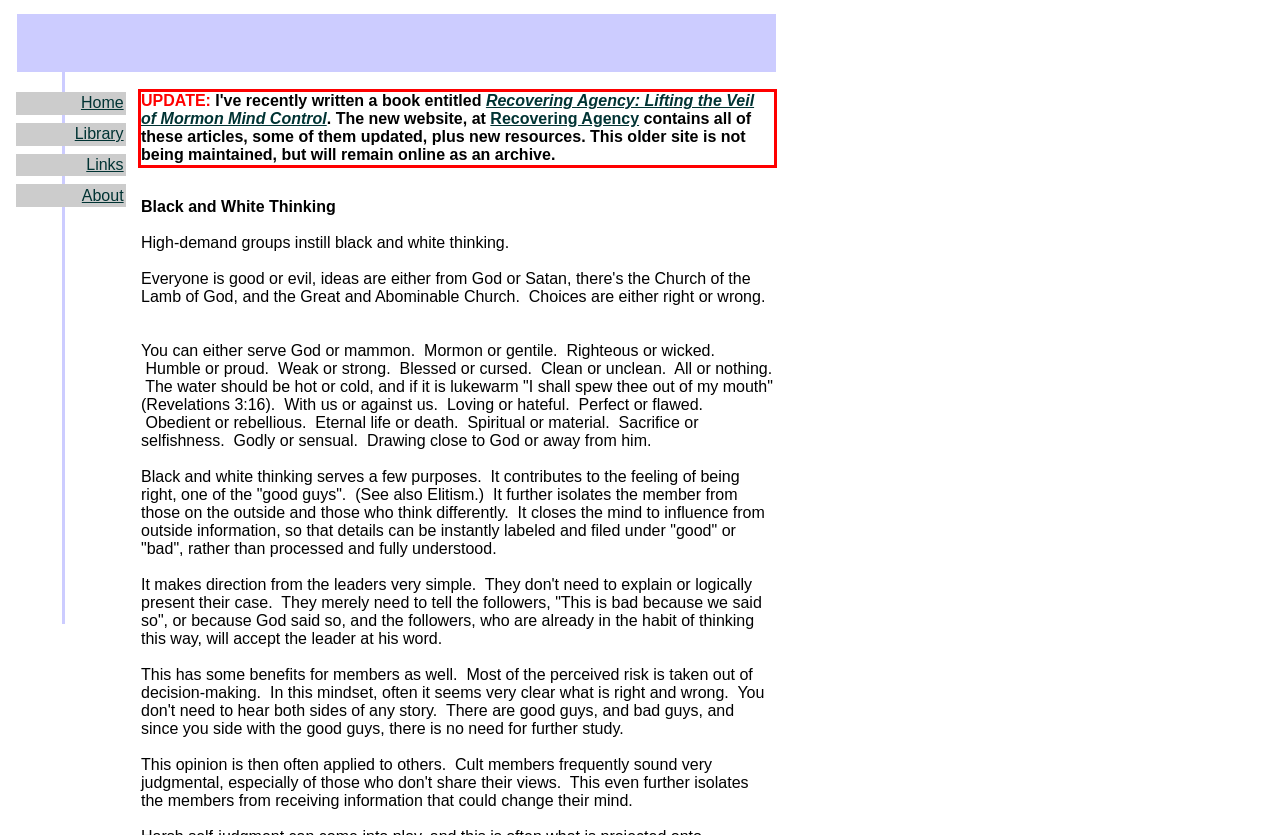The screenshot provided shows a webpage with a red bounding box. Apply OCR to the text within this red bounding box and provide the extracted content.

UPDATE: I've recently written a book entitled Recovering Agency: Lifting the Veil of Mormon Mind Control. The new website, at Recovering Agency contains all of these articles, some of them updated, plus new resources. This older site is not being maintained, but will remain online as an archive.